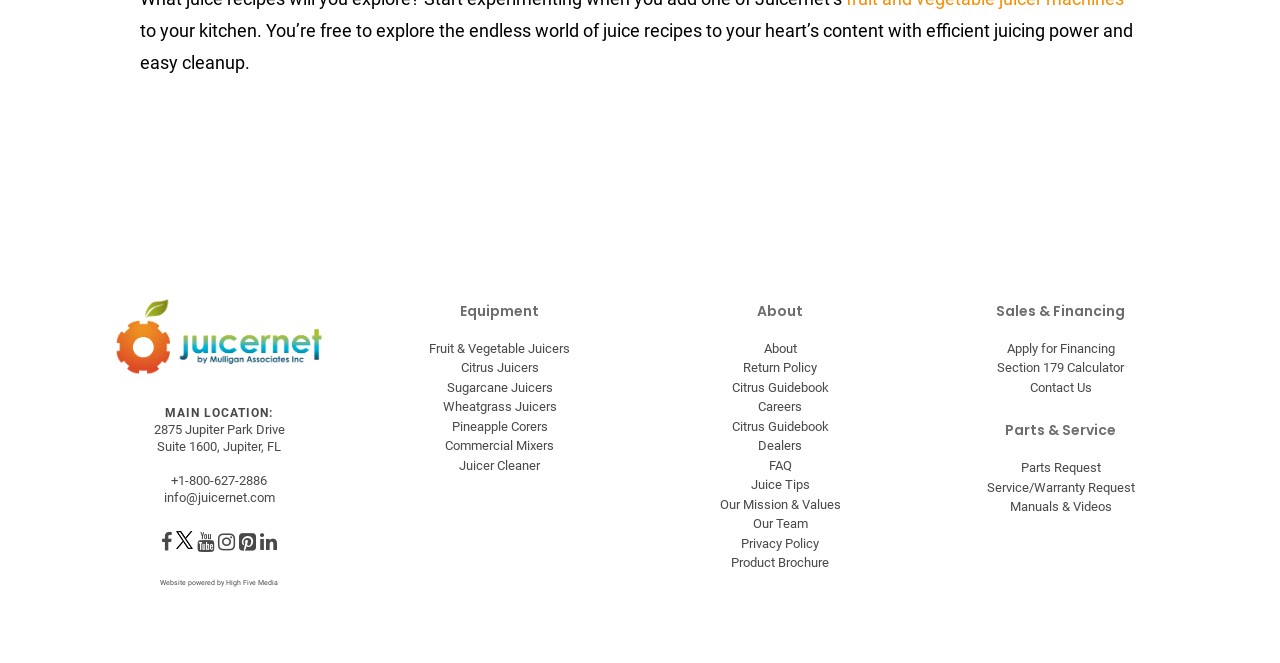Could you indicate the bounding box coordinates of the region to click in order to complete this instruction: "Click the Twitter link".

[0.138, 0.802, 0.151, 0.834]